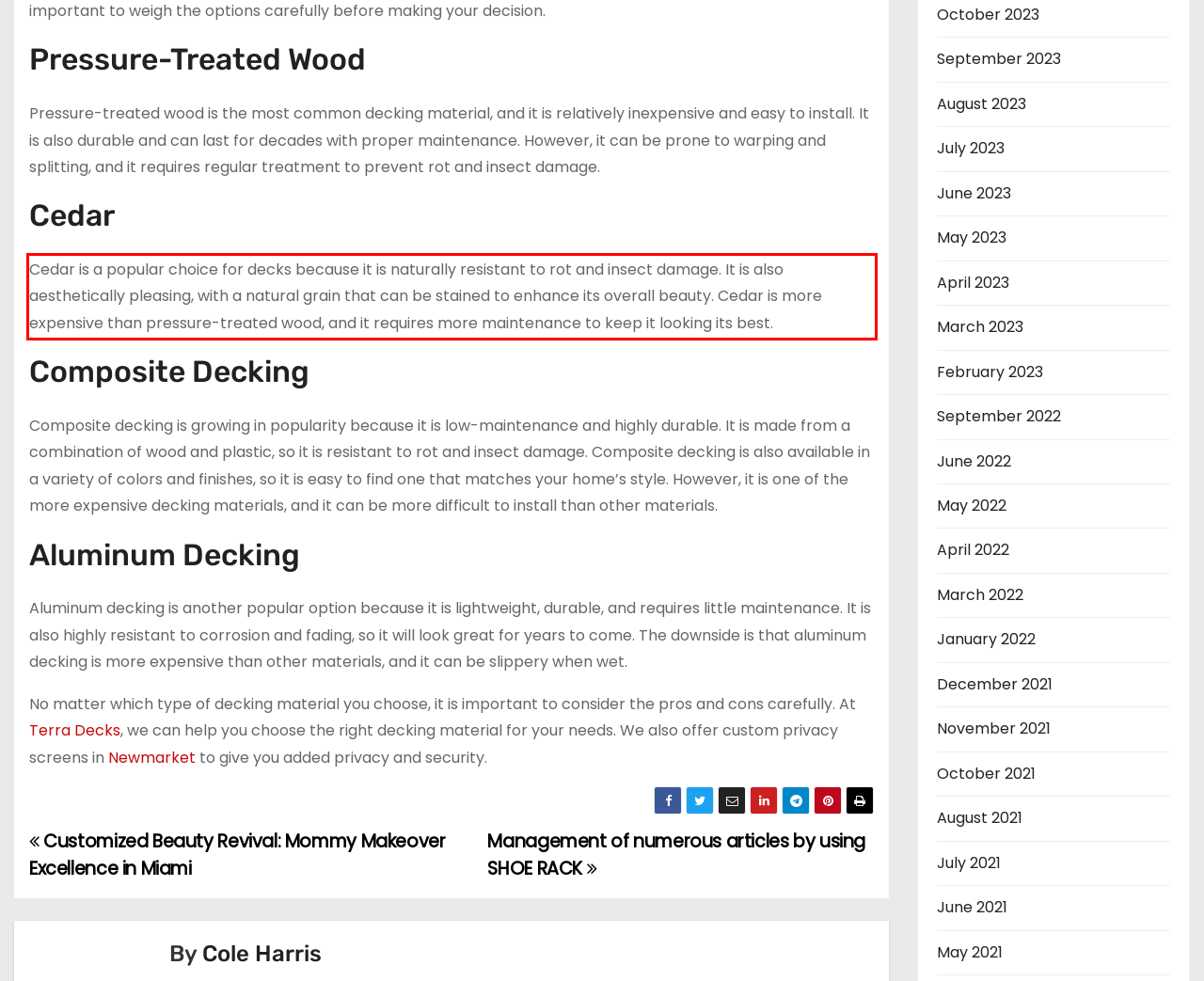Observe the screenshot of the webpage, locate the red bounding box, and extract the text content within it.

Cedar is a popular choice for decks because it is naturally resistant to rot and insect damage. It is also aesthetically pleasing, with a natural grain that can be stained to enhance its overall beauty. Cedar is more expensive than pressure-treated wood, and it requires more maintenance to keep it looking its best.